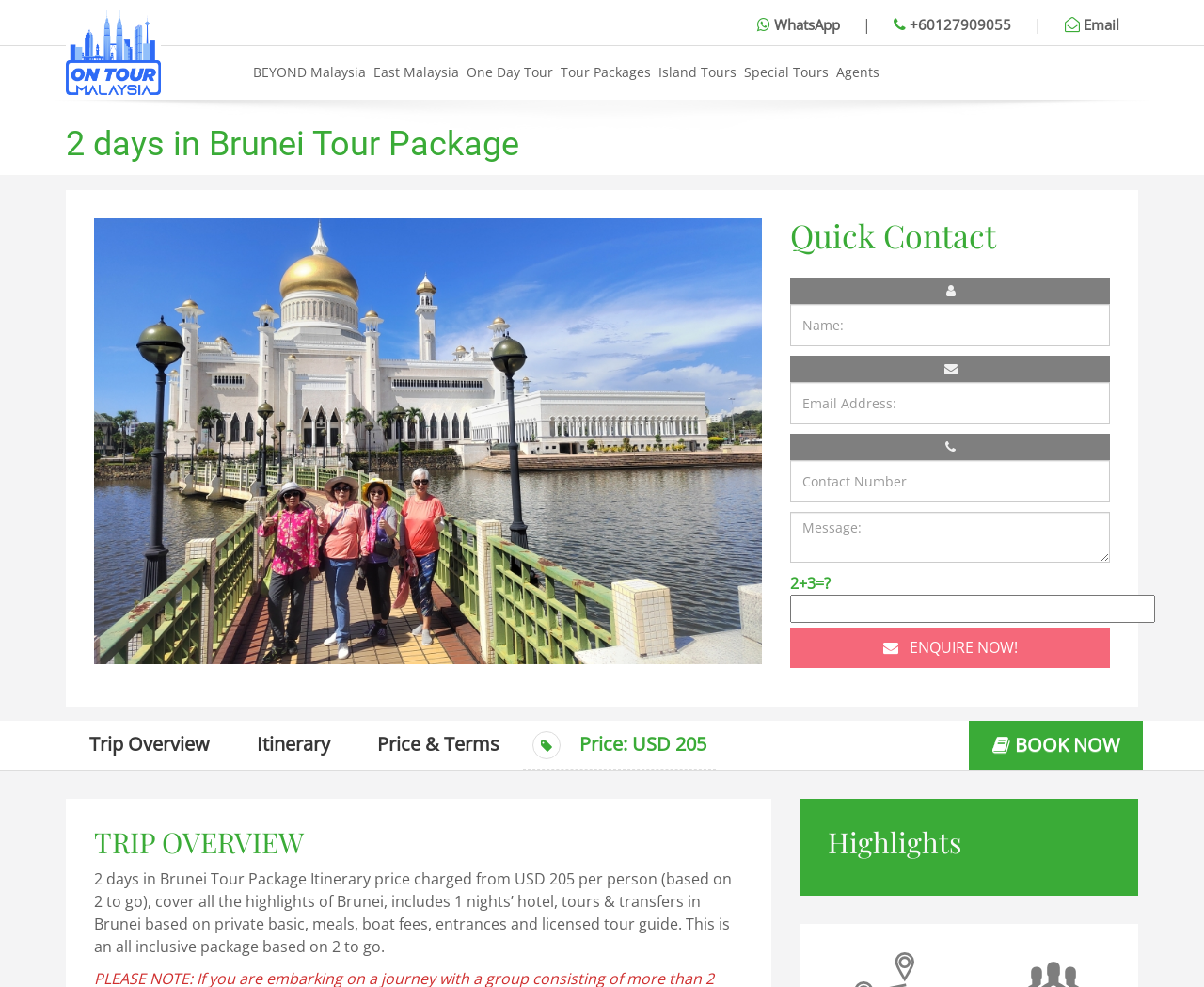What is the price of the tour package per person?
Using the visual information, answer the question in a single word or phrase.

USD 205